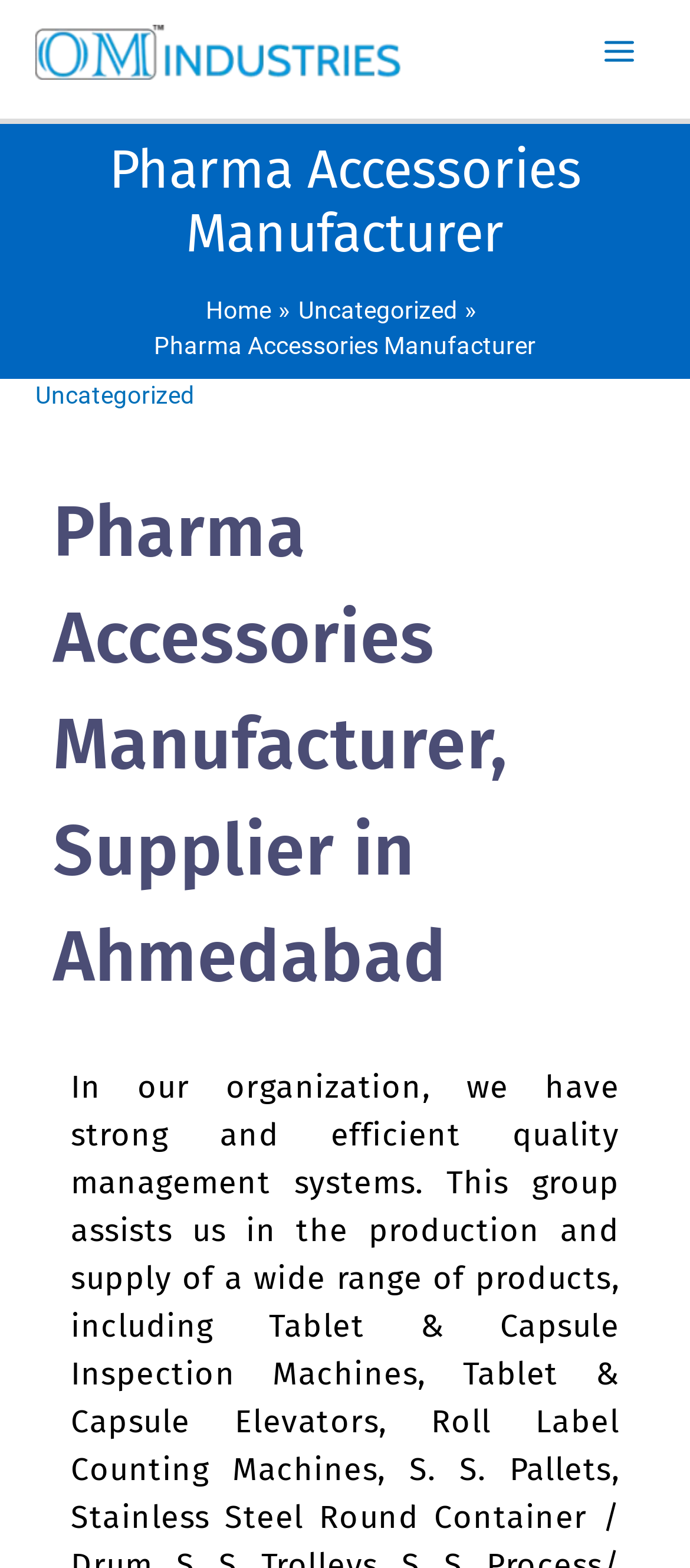Could you please study the image and provide a detailed answer to the question:
What is the location mentioned on the webpage?

The location 'Ahmedabad' is mentioned on the webpage as it is the city where SS Equipments is a supplier of Pharma Accessories, which is evident from the heading 'Pharma Accessories Manufacturer, Supplier in Ahmedabad'.